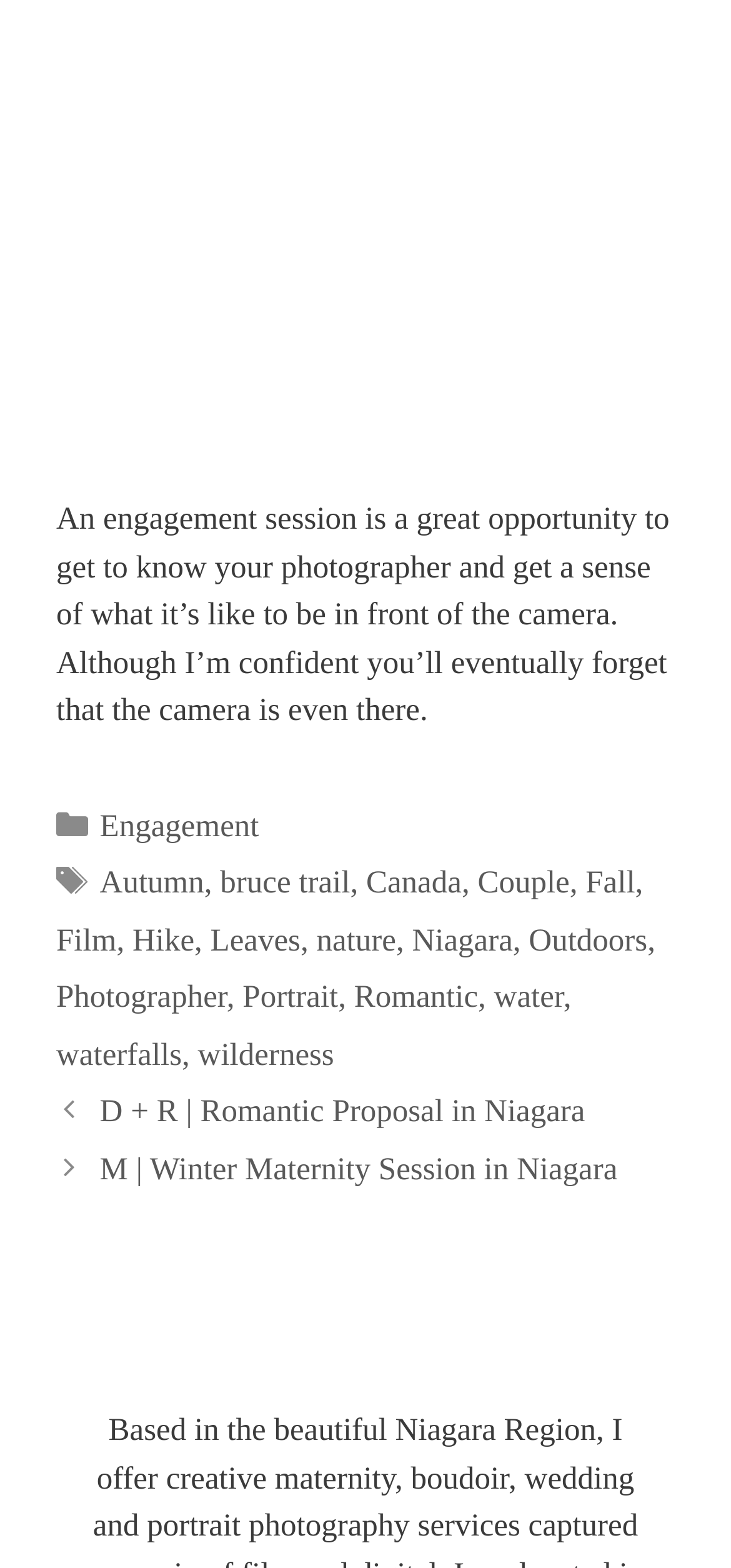Highlight the bounding box coordinates of the element that should be clicked to carry out the following instruction: "Open the 'WINE AWARDS' page". The coordinates must be given as four float numbers ranging from 0 to 1, i.e., [left, top, right, bottom].

None